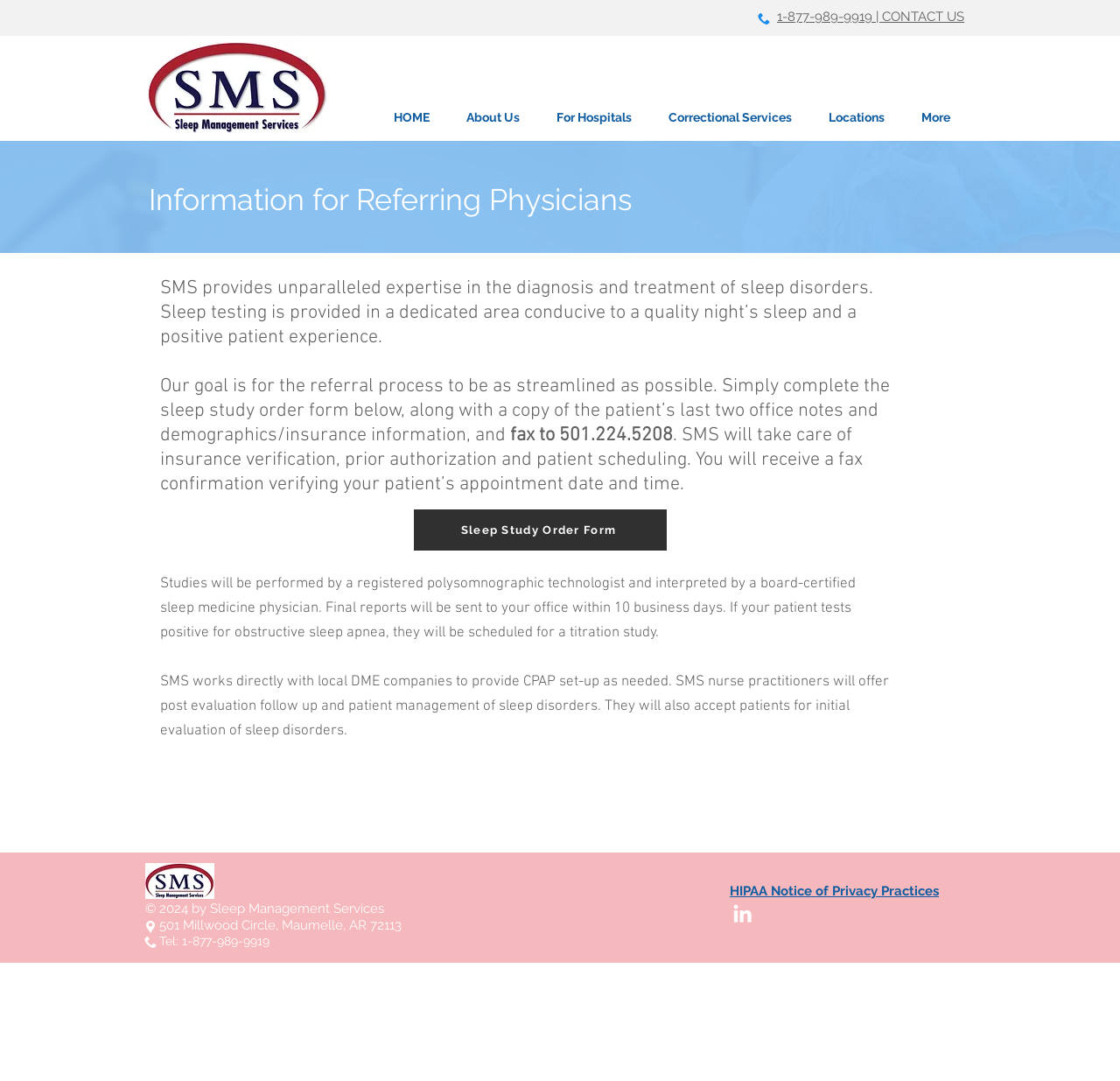Please find the bounding box coordinates of the element that must be clicked to perform the given instruction: "Click the LinkedIn Icon". The coordinates should be four float numbers from 0 to 1, i.e., [left, top, right, bottom].

[0.652, 0.833, 0.674, 0.857]